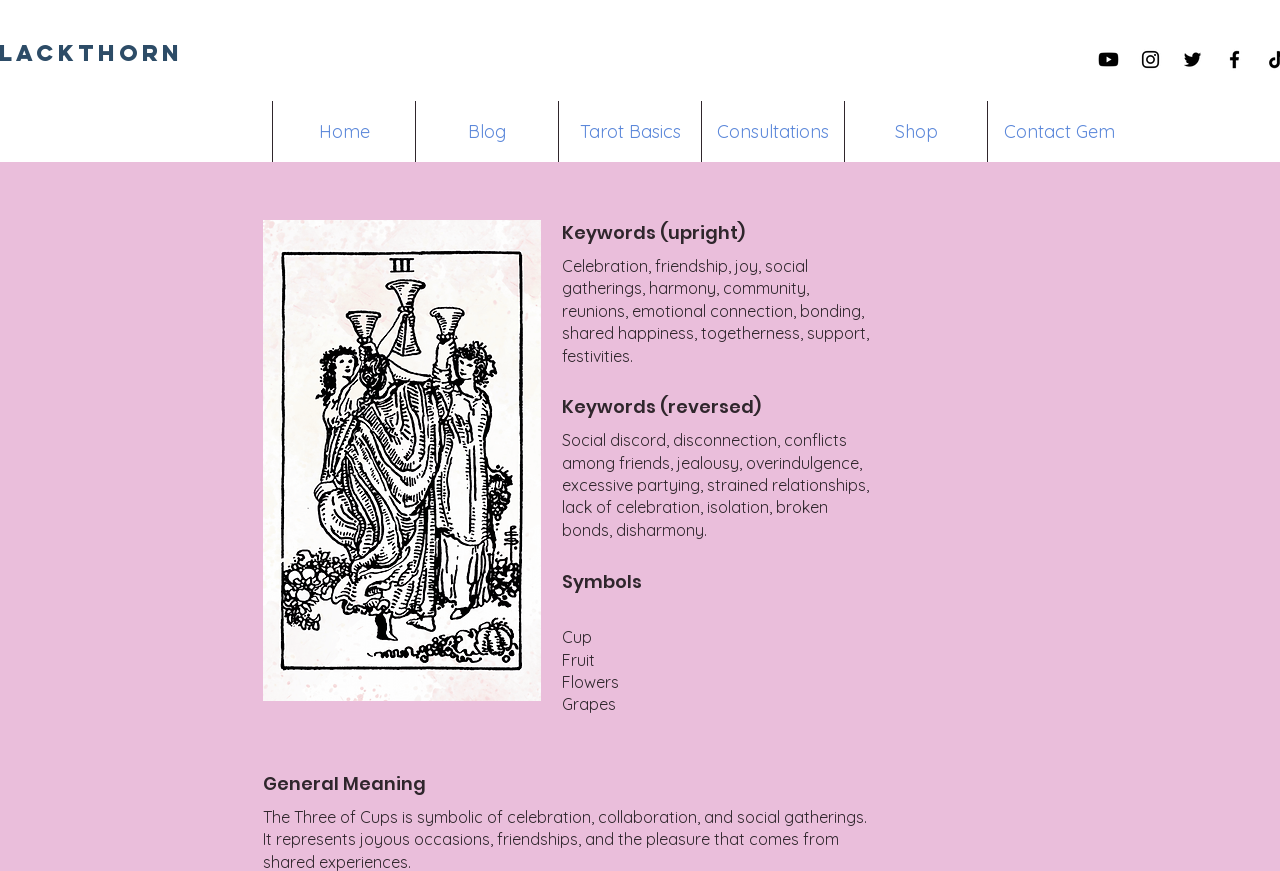Locate the bounding box coordinates of the region to be clicked to comply with the following instruction: "View Tarot Basics". The coordinates must be four float numbers between 0 and 1, in the form [left, top, right, bottom].

[0.436, 0.116, 0.548, 0.186]